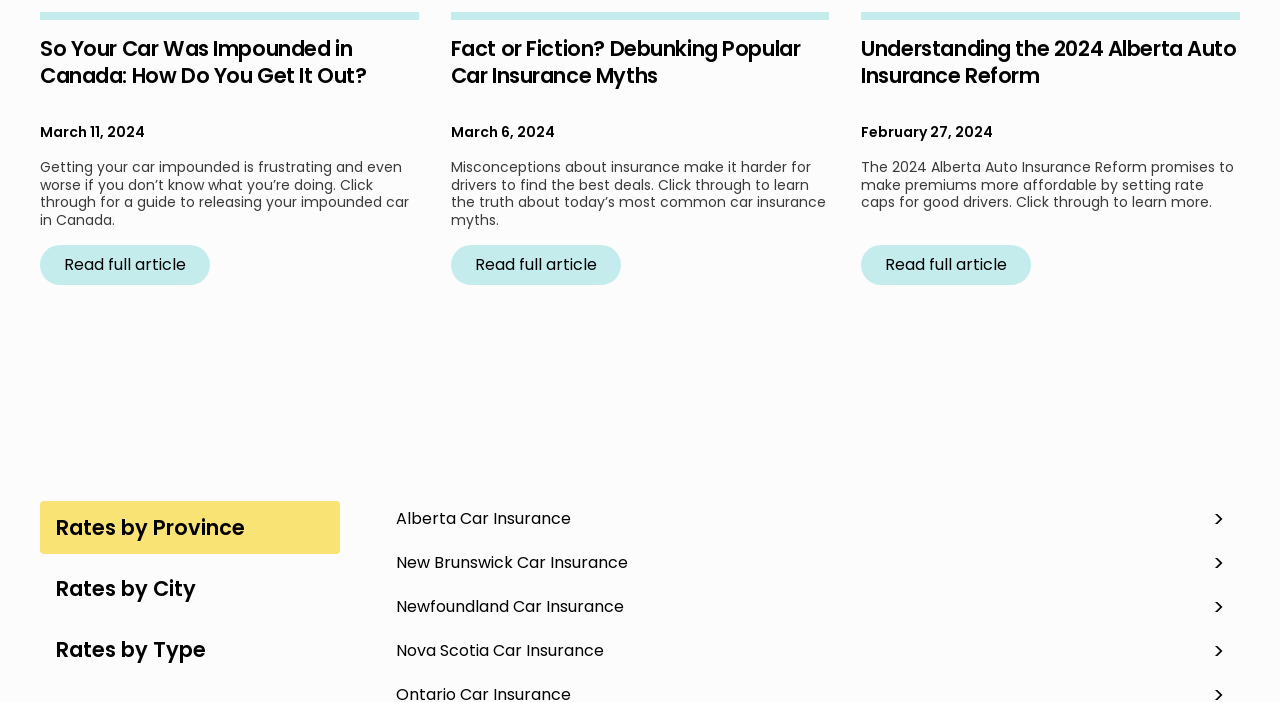Answer the following query with a single word or phrase:
What is the topic of the third article?

2024 Alberta Auto Insurance Reform